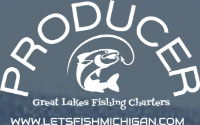What is the URL of the website?
Give a detailed explanation using the information visible in the image.

The URL of the website is www.LETSFISHMICHIGAN.com, which is displayed below the image, inviting viewers to explore more about the fishing charters available in Michigan, particularly in Lake Huron.